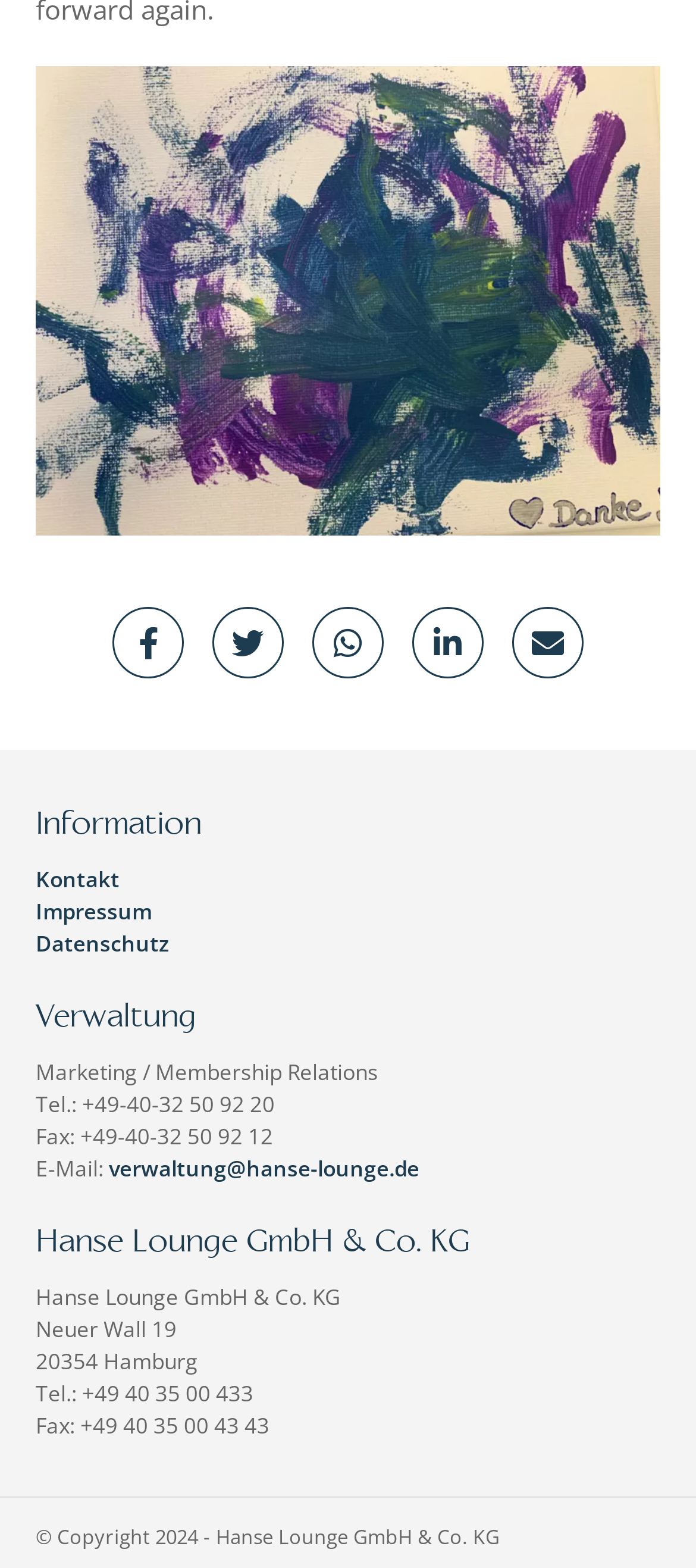Respond to the following question using a concise word or phrase: 
What is the copyright year?

2024